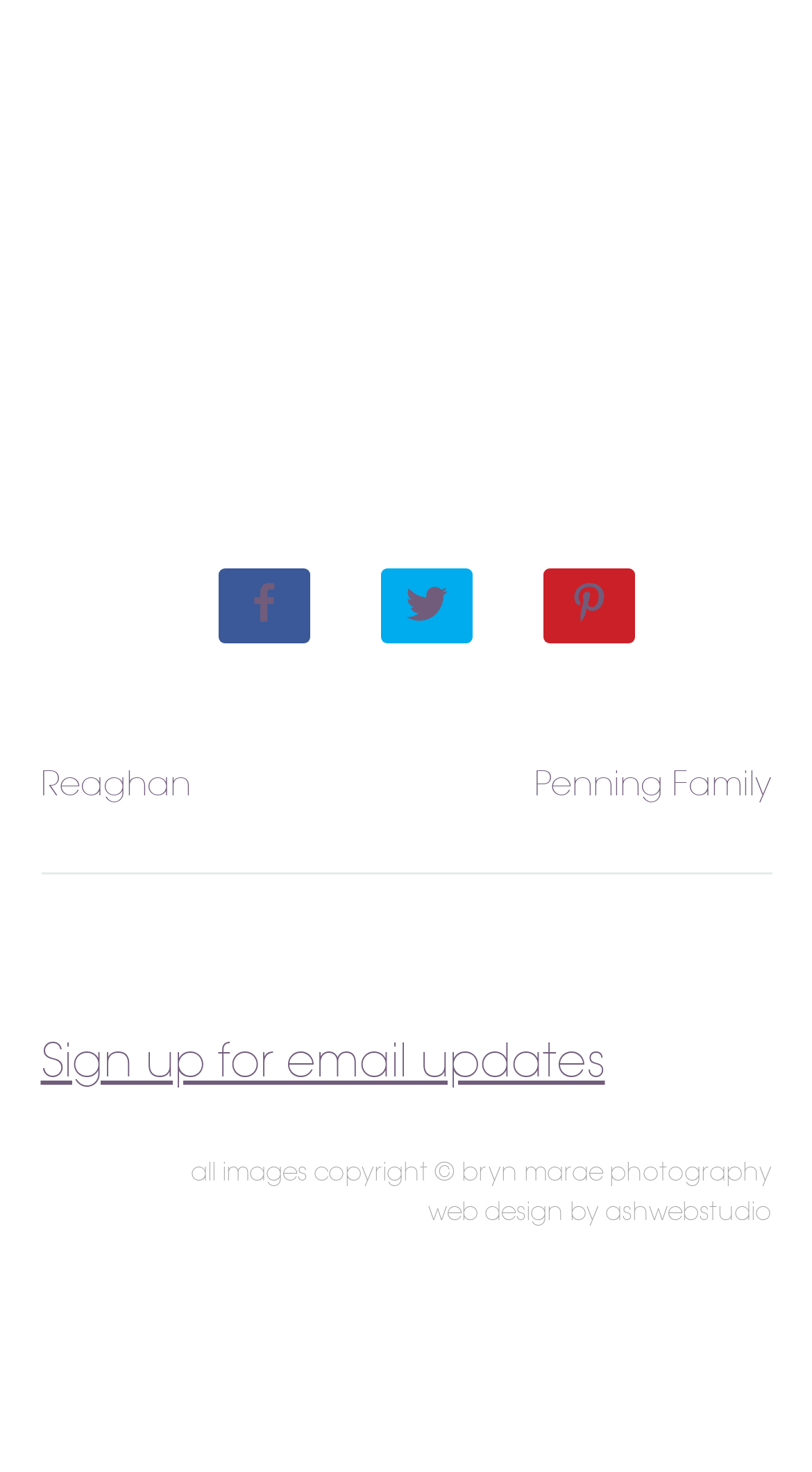Please locate the bounding box coordinates of the element that should be clicked to complete the given instruction: "Pin this".

[0.669, 0.387, 0.795, 0.452]